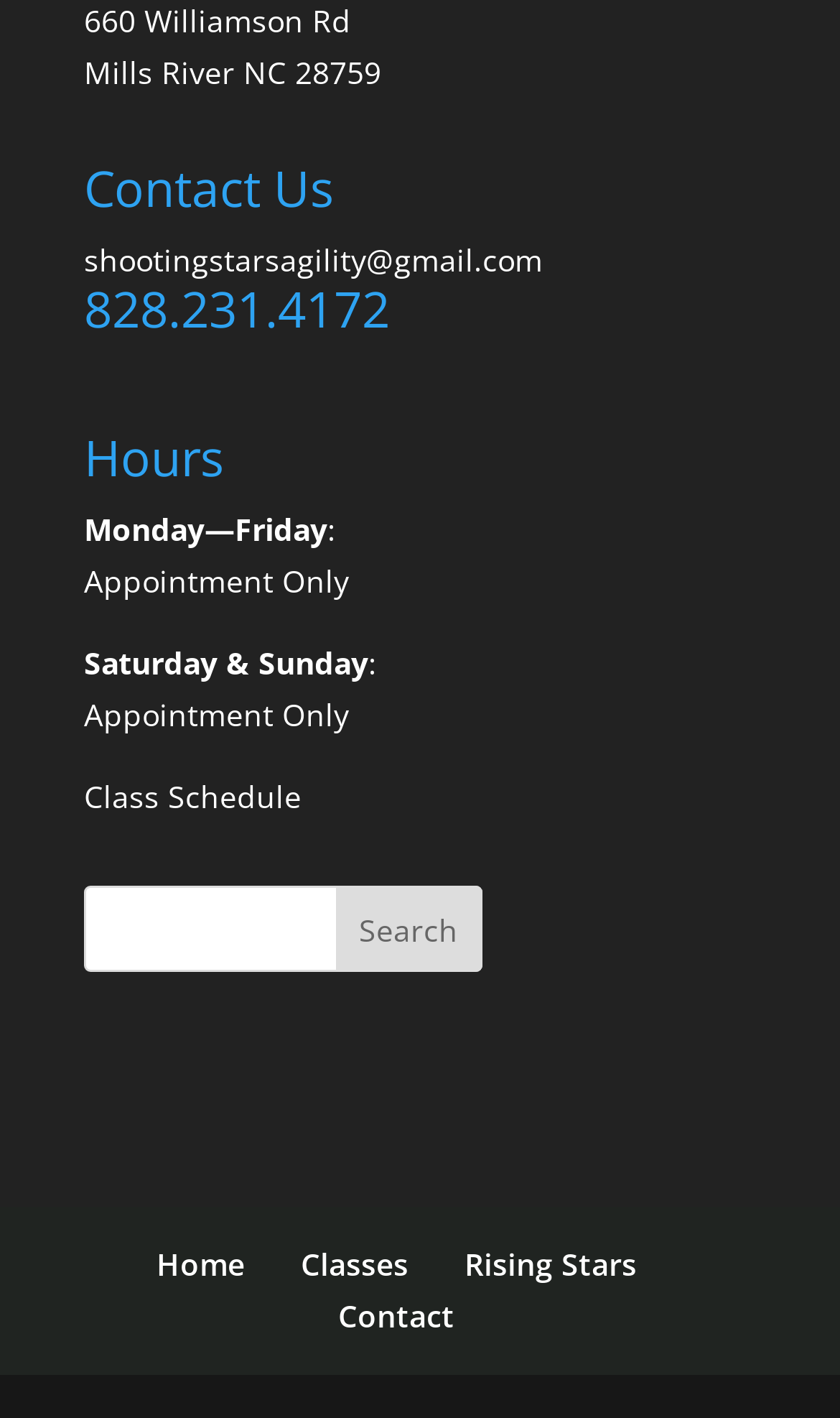Examine the image carefully and respond to the question with a detailed answer: 
What is the address of the agility center?

The address can be found at the top of the webpage, where it is written in two separate lines as '660 Williamson Rd' and 'Mills River NC 28759'.